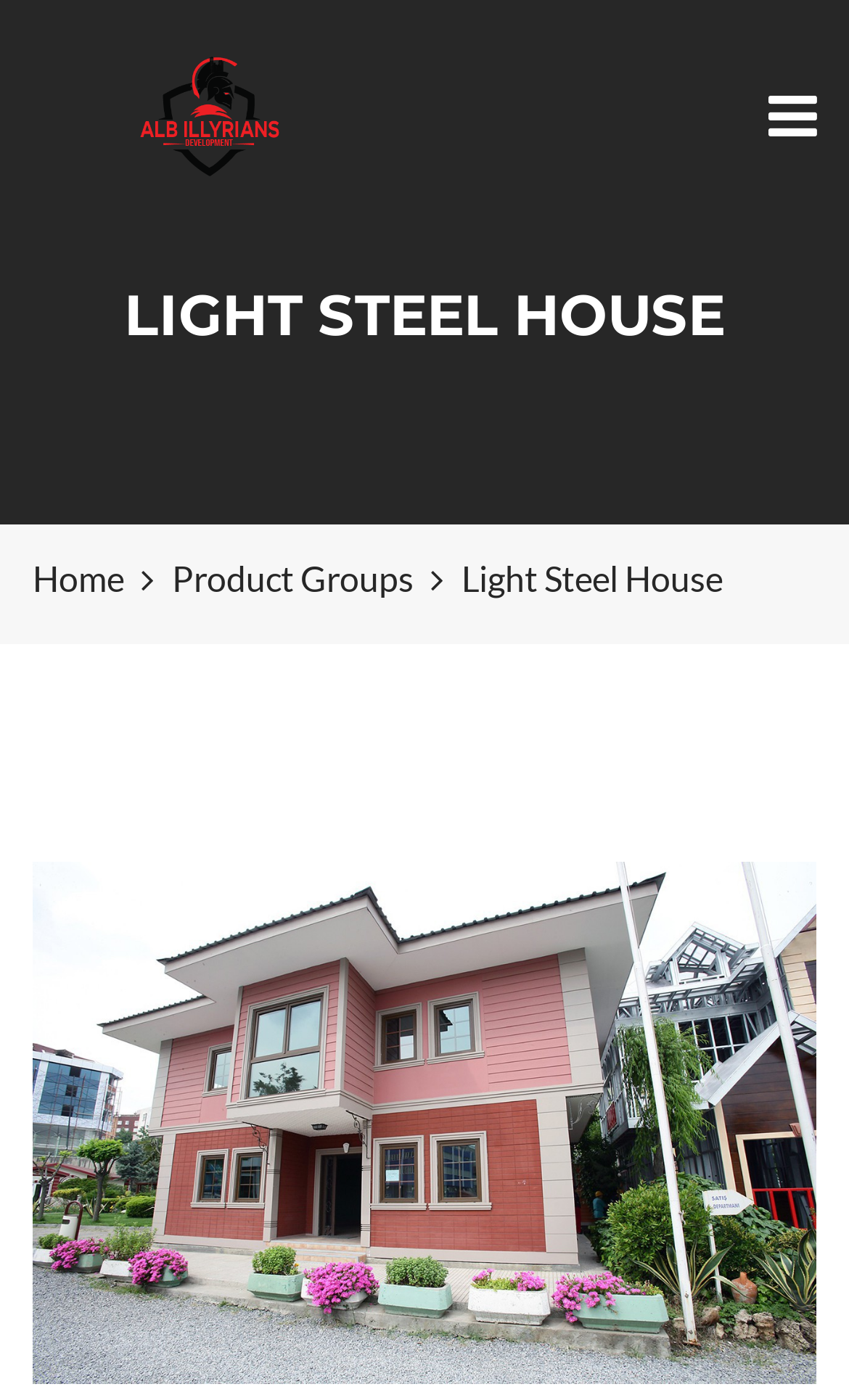Deliver a detailed narrative of the webpage's visual and textual elements.

The webpage is about Light Steel House, with the main title "LIGHT STEEL HOUSE" prominently displayed near the top of the page. Below the title, there is a navigation menu with three links: "Home", "Product Groups", and another link with no text. The "Home" link is located on the left, while "Product Groups" is positioned to its right. 

To the right of the navigation menu, there is a static text "Light Steel House" that seems to be a subtitle or a description. 

At the top-left corner of the page, there is a link with the text "ALB-ILLYRIANSHOUSING.COM" accompanied by an image with the same name. This image is slightly larger than the link and positioned above it. 

On the top-right corner, there is another link with no text. 

Near the bottom of the page, there is a heading with no text, and below it, a link with a font awesome icon "\uf106".